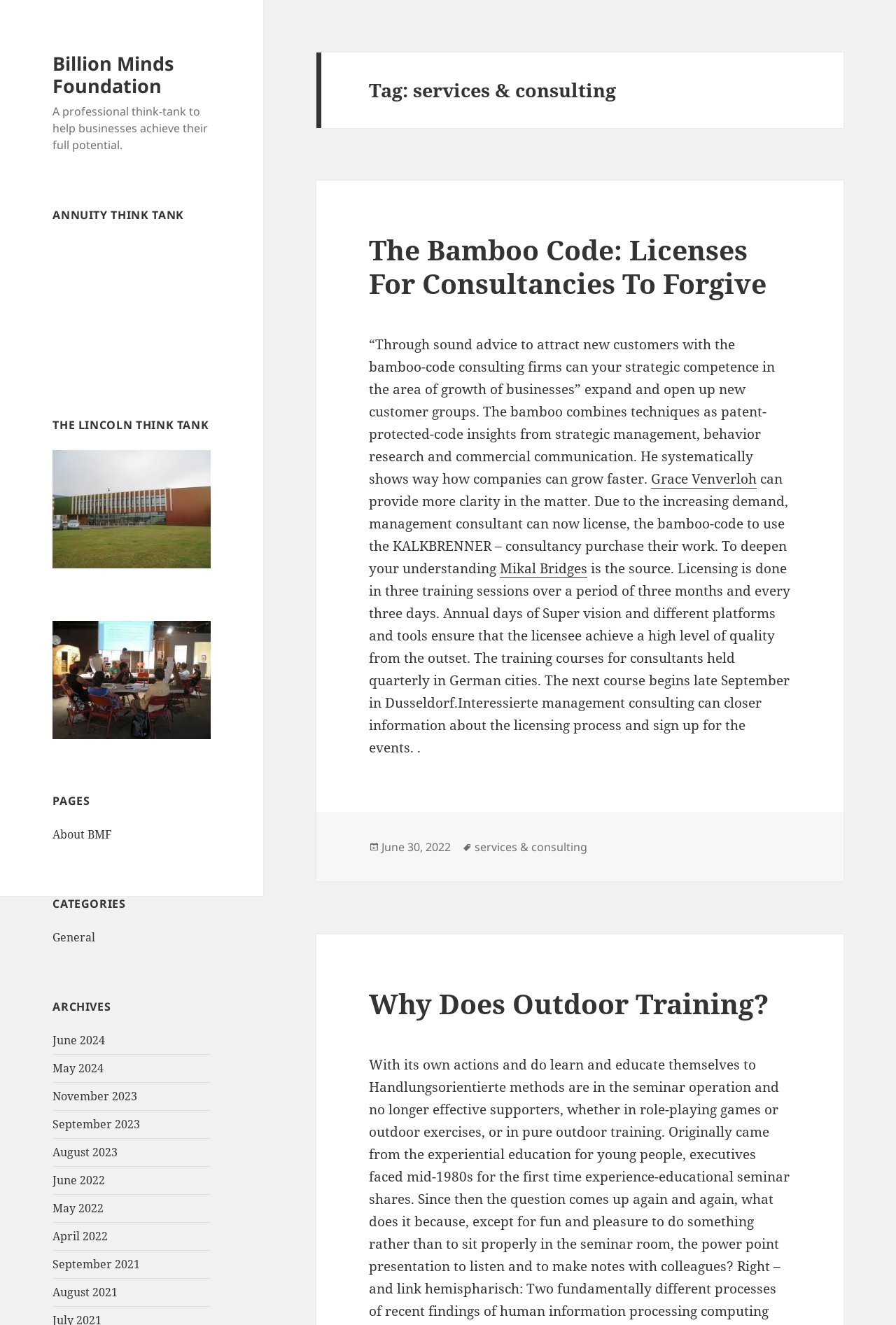Based on the element description Billion Minds Foundation, identify the bounding box coordinates for the UI element. The coordinates should be in the format (top-left x, top-left y, bottom-right x, bottom-right y) and within the 0 to 1 range.

[0.059, 0.038, 0.194, 0.075]